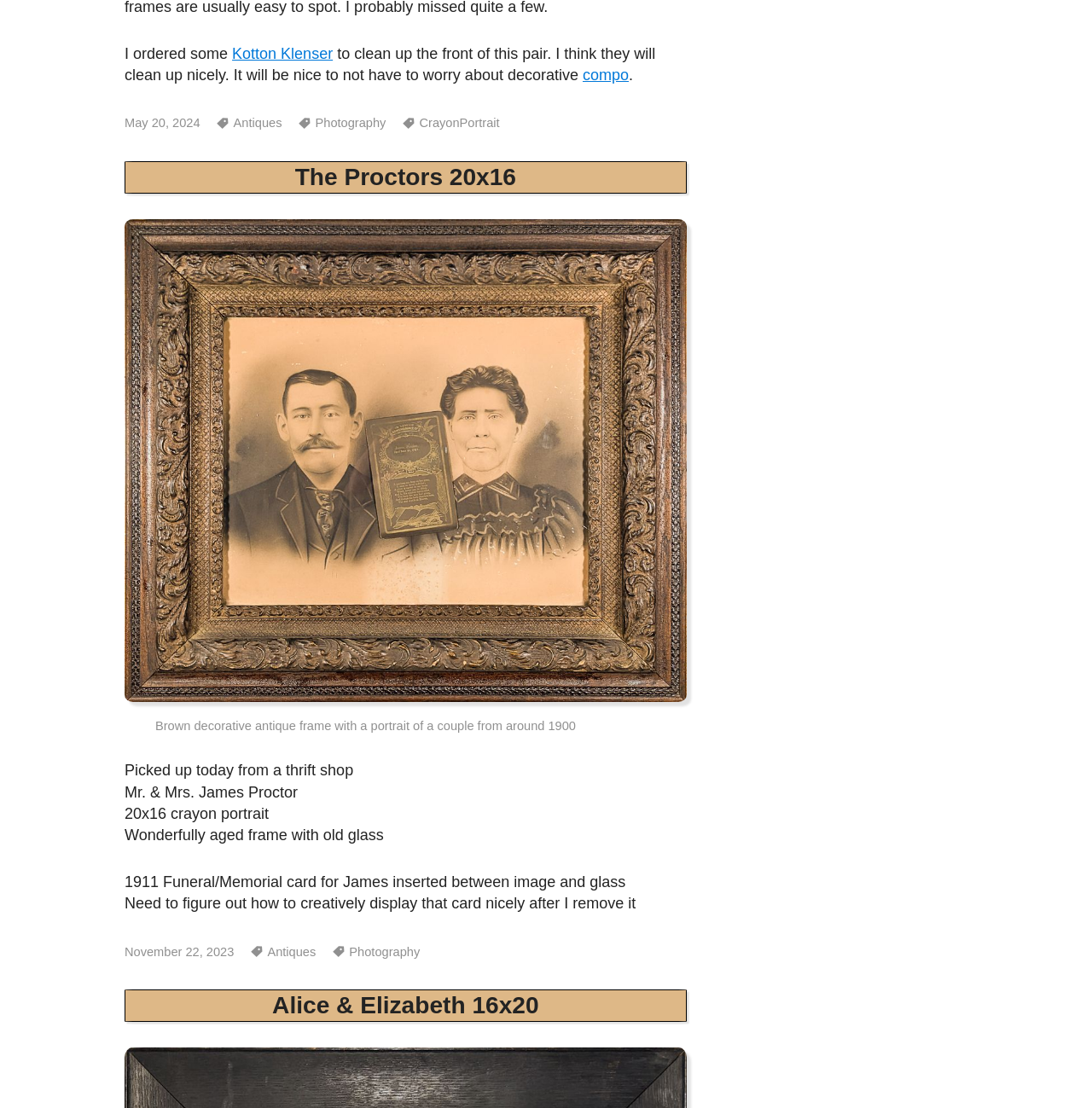Determine the bounding box coordinates of the target area to click to execute the following instruction: "Check out the chic straw summer bags from Amazon."

None